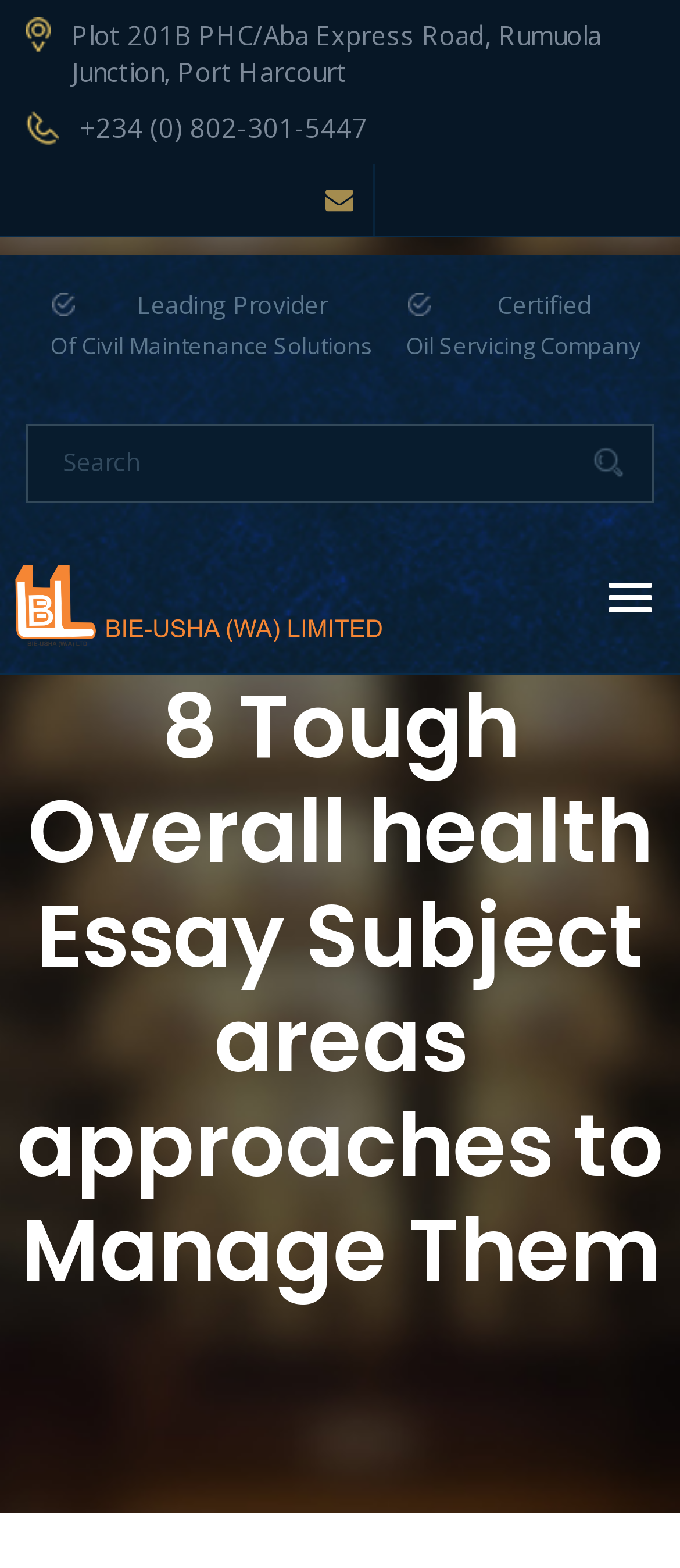What is the company's address?
Observe the image and answer the question with a one-word or short phrase response.

Plot 201B PHC/Aba Express Road, Rumuola Junction, Port Harcourt